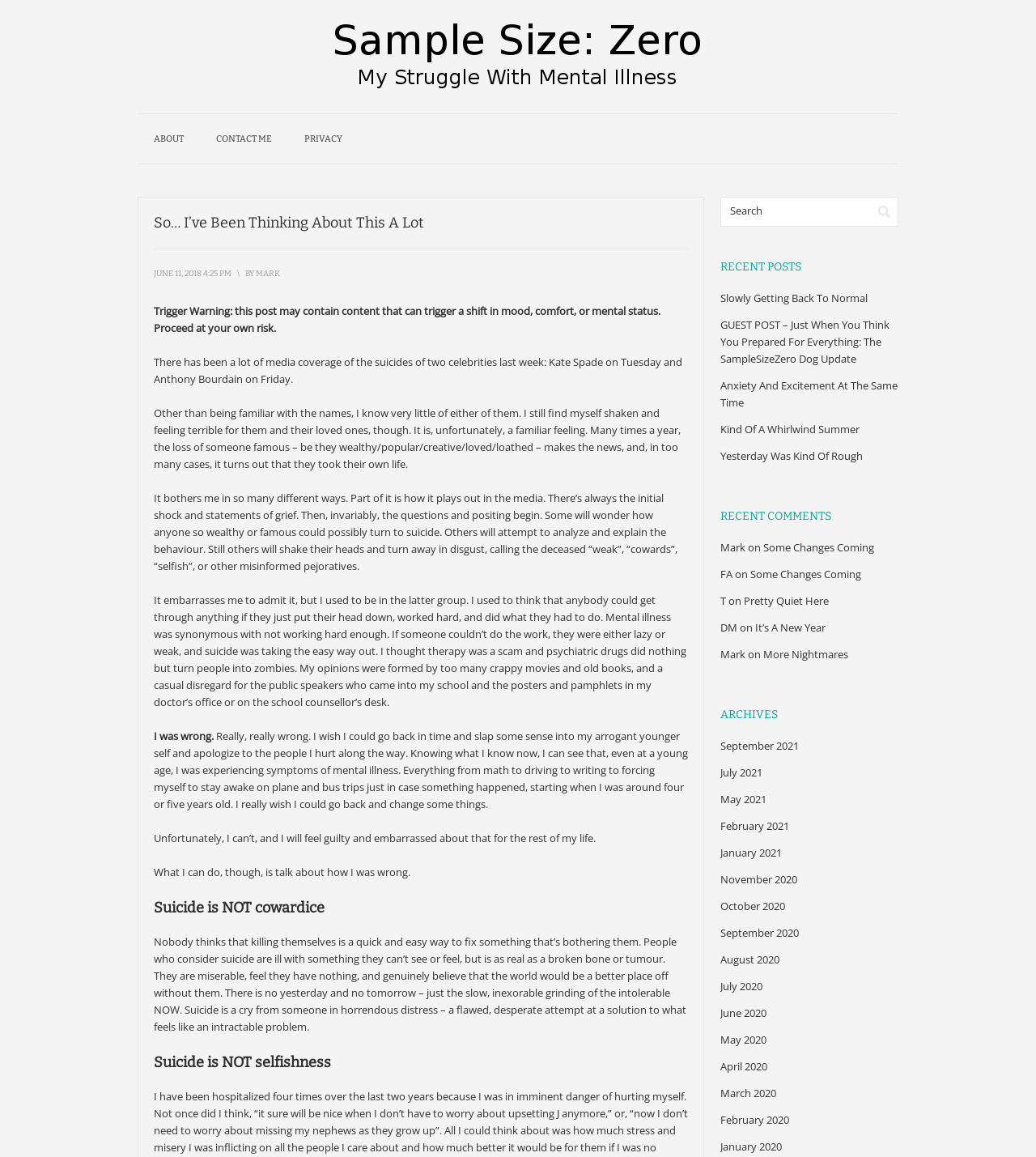Please determine the bounding box coordinates of the element's region to click for the following instruction: "View the archives for September 2021".

[0.695, 0.638, 0.771, 0.651]